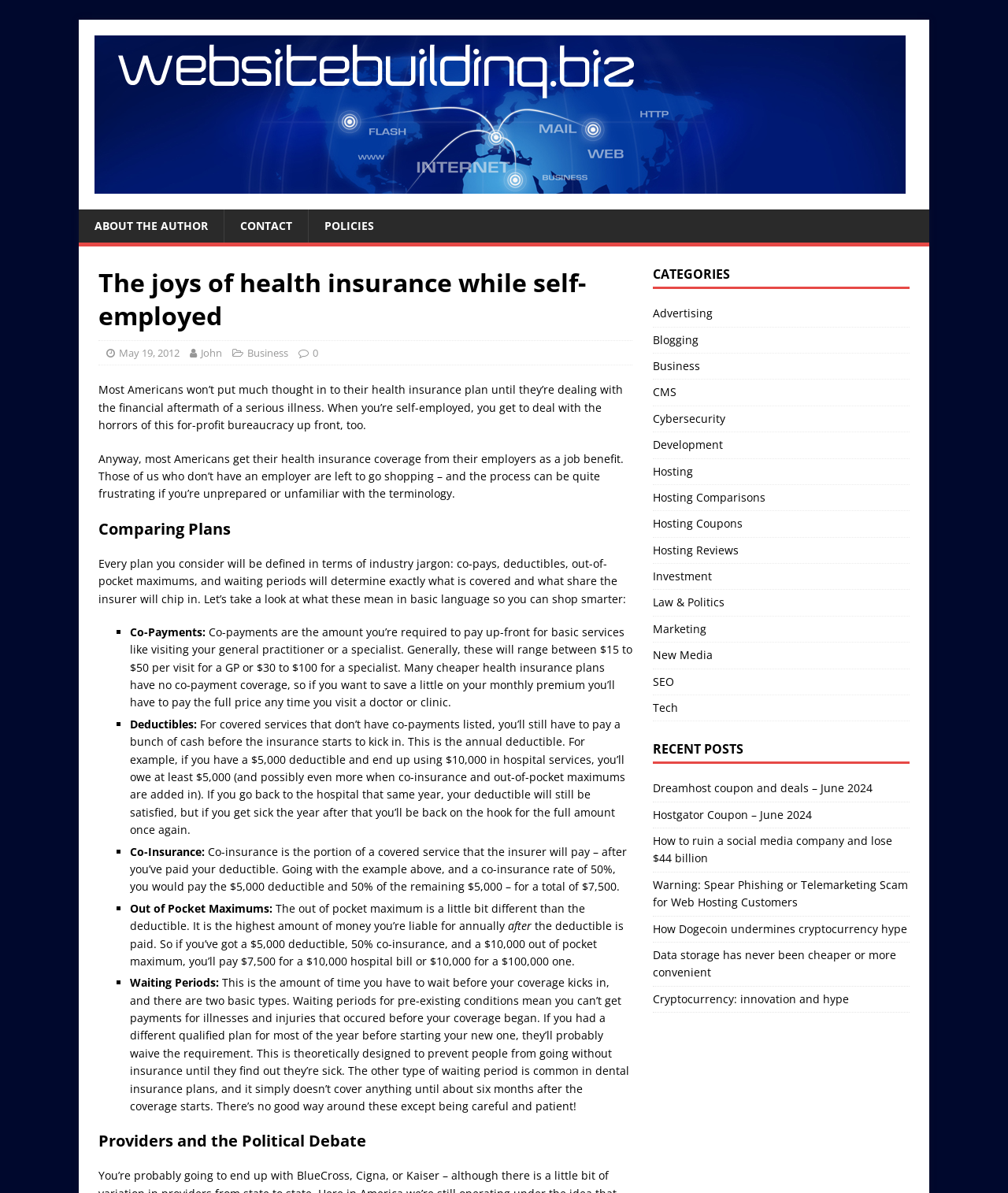Point out the bounding box coordinates of the section to click in order to follow this instruction: "Click the 'ABOUT THE AUTHOR' link".

[0.078, 0.176, 0.222, 0.204]